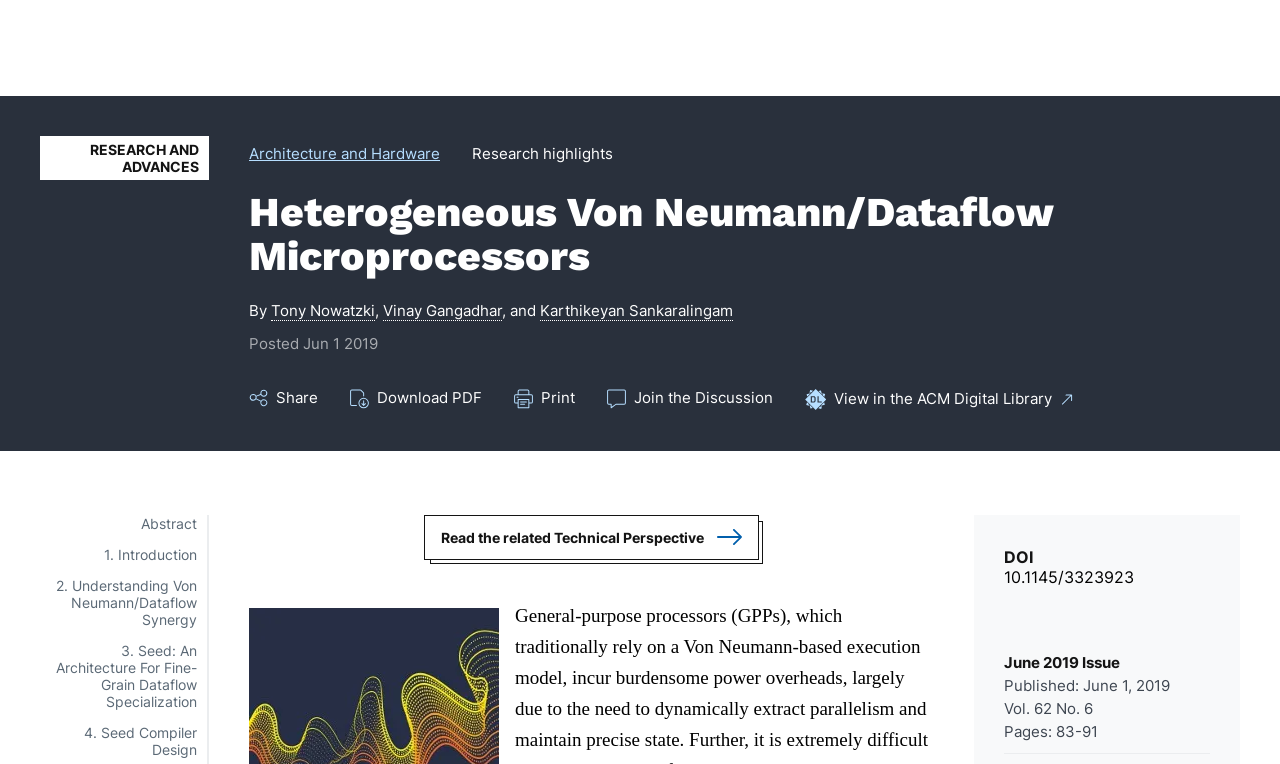Identify the primary heading of the webpage and provide its text.

Heterogeneous Von Neumann/Dataflow Microprocessors